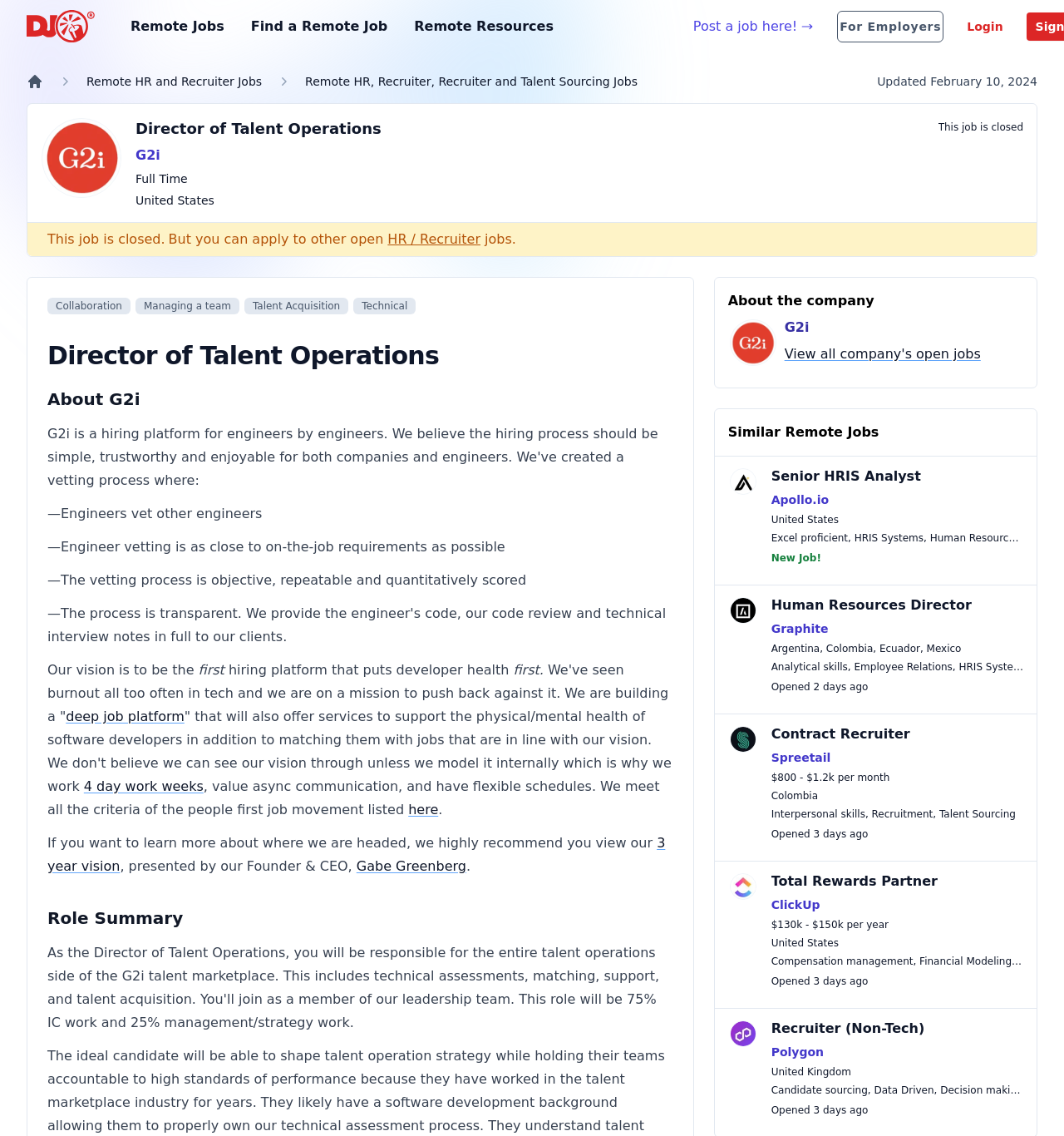Locate the bounding box coordinates of the clickable area to execute the instruction: "Check 'Similar Remote Jobs'". Provide the coordinates as four float numbers between 0 and 1, represented as [left, top, right, bottom].

[0.684, 0.36, 0.974, 0.401]